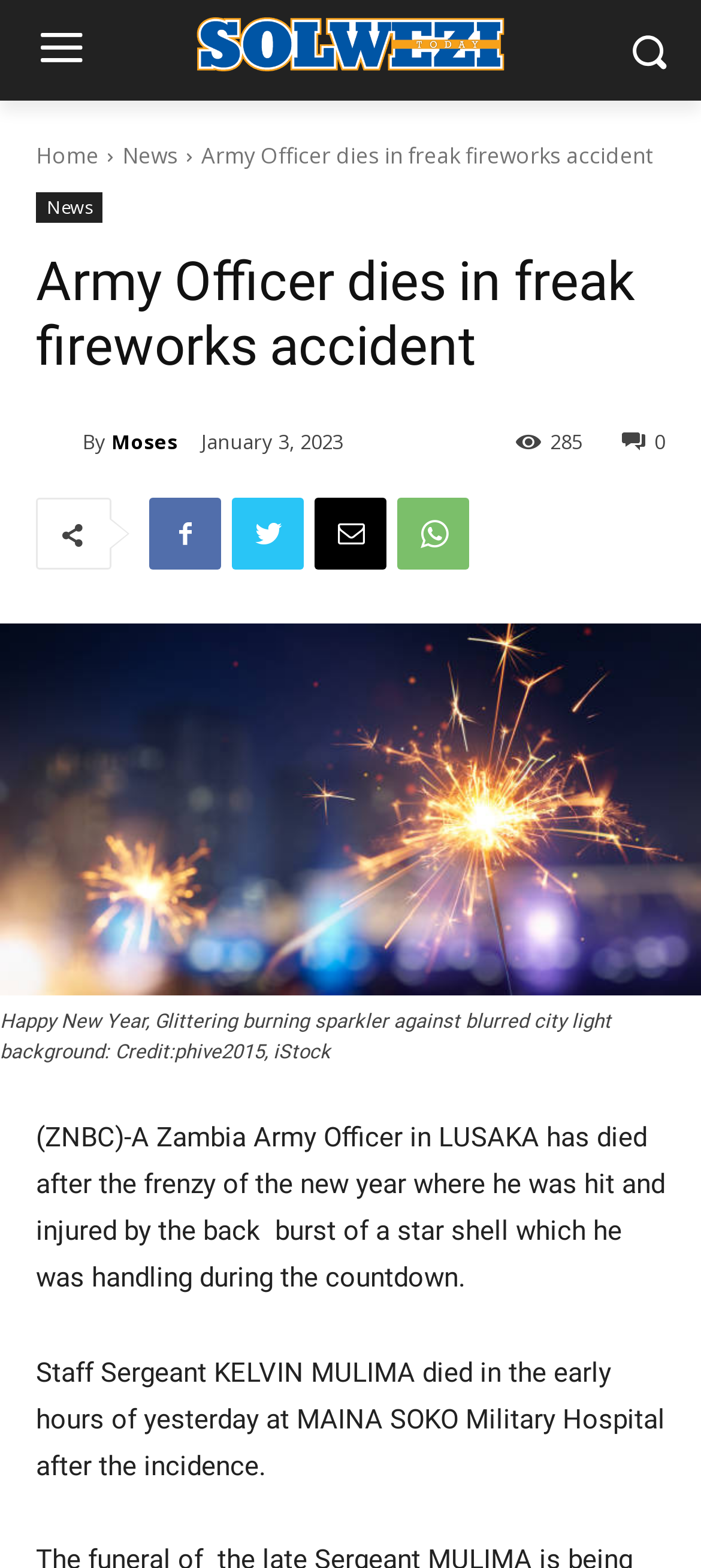Locate the bounding box of the UI element defined by this description: "News". The coordinates should be given as four float numbers between 0 and 1, formatted as [left, top, right, bottom].

[0.174, 0.089, 0.254, 0.109]